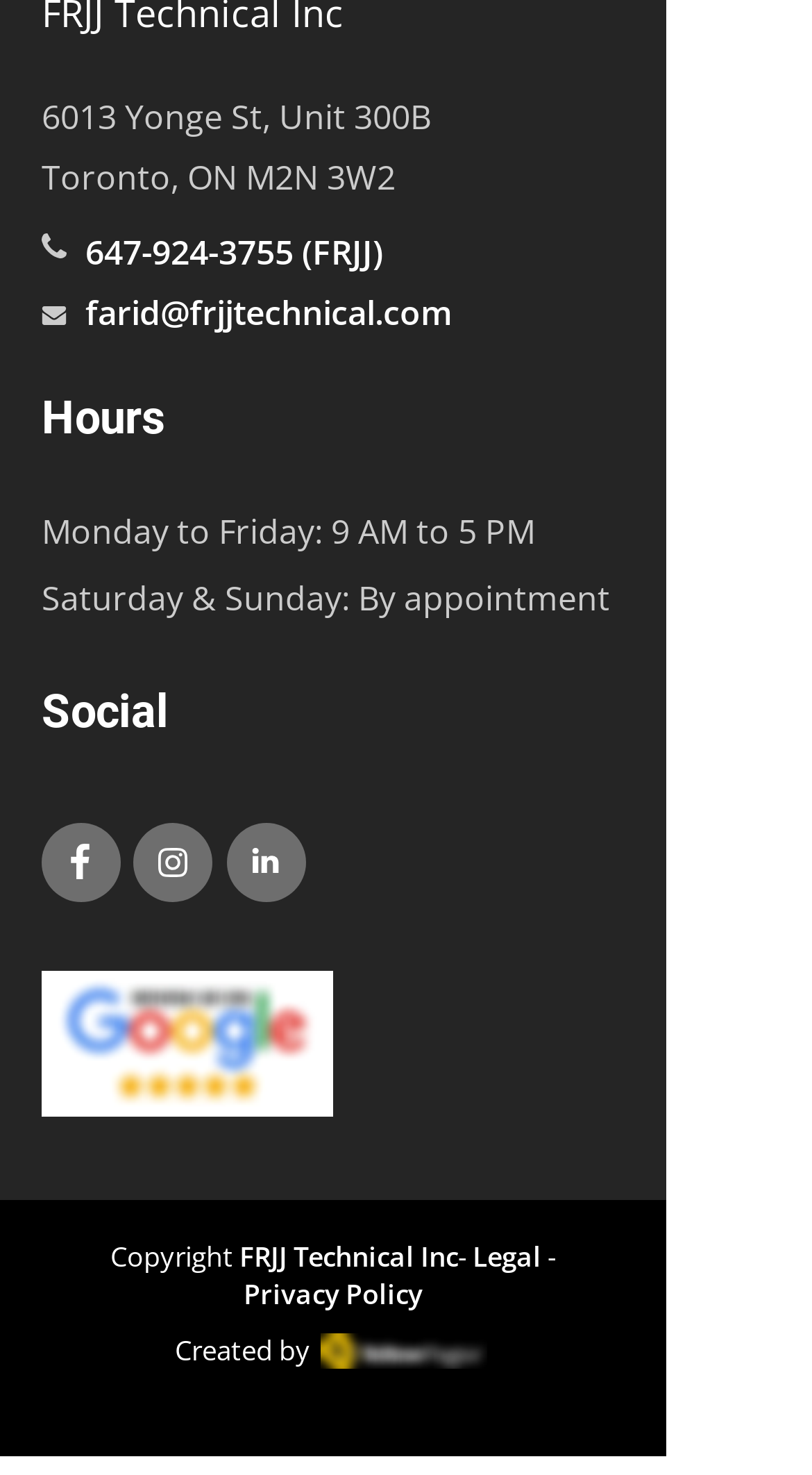What is the copyright information?
Based on the image, give a concise answer in the form of a single word or short phrase.

Copyright FRJJ Technical Inc